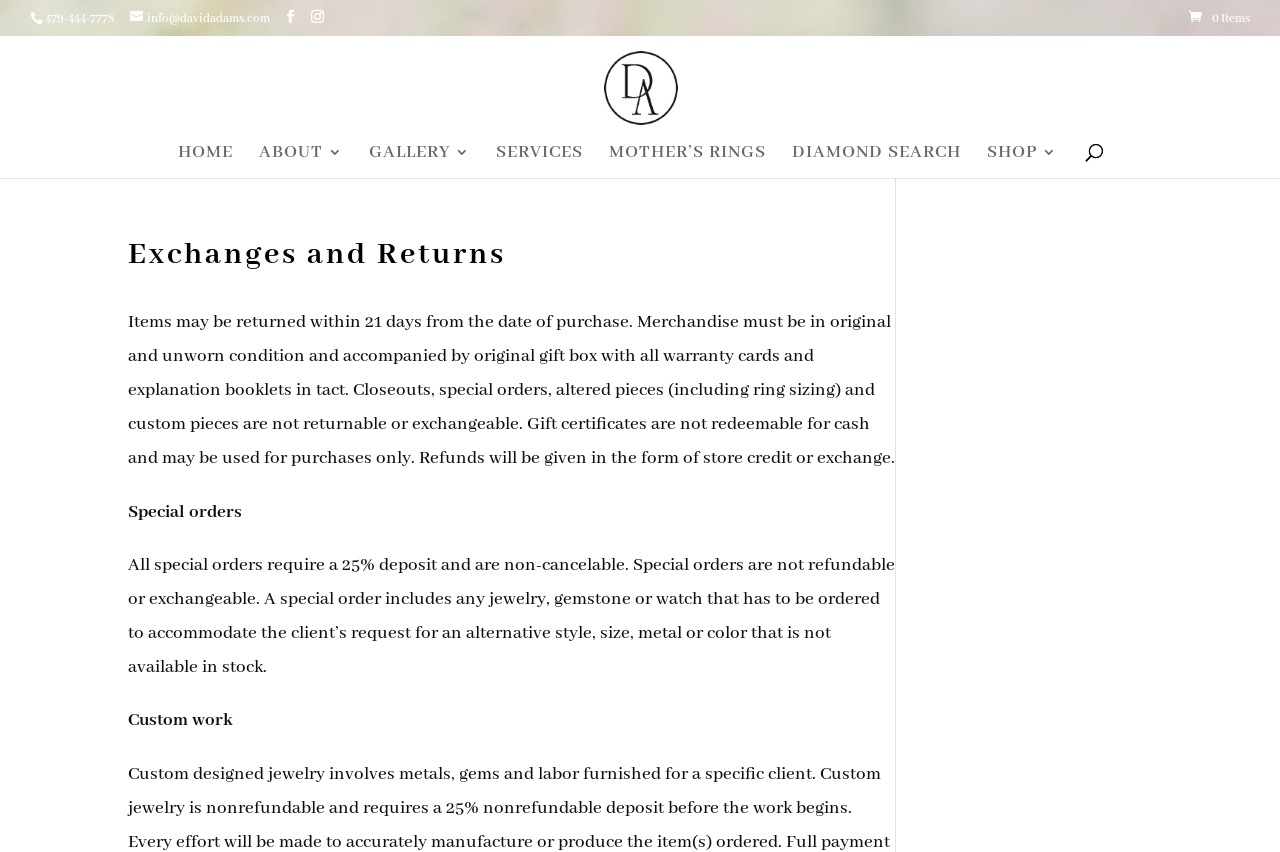Find the bounding box coordinates for the HTML element specified by: "alt="David Adams Fine Jewelry"".

[0.472, 0.089, 0.529, 0.115]